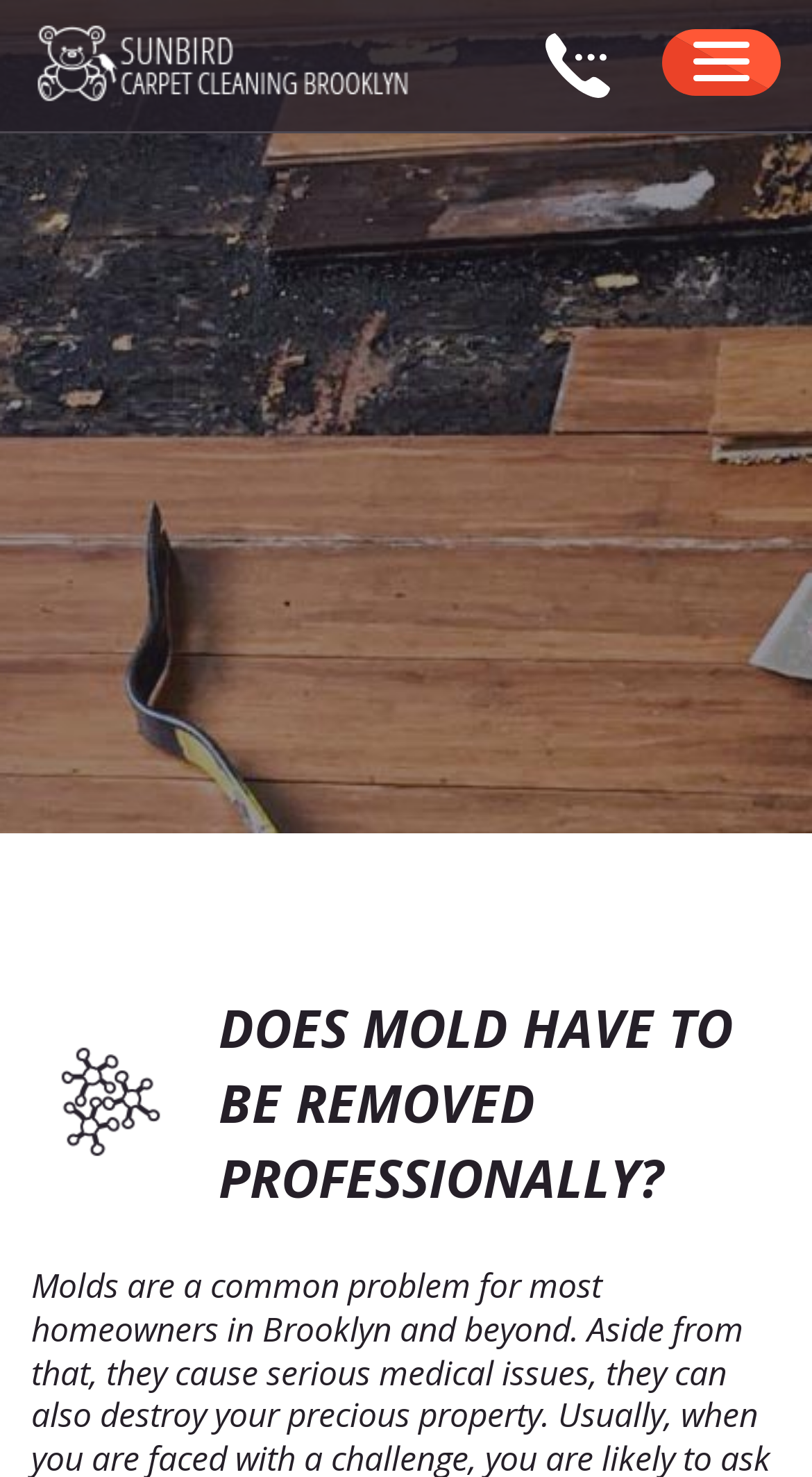Locate the bounding box coordinates of the element to click to perform the following action: 'Learn about mold removal services'. The coordinates should be given as four float values between 0 and 1, in the form of [left, top, right, bottom].

[0.038, 0.67, 0.962, 0.822]